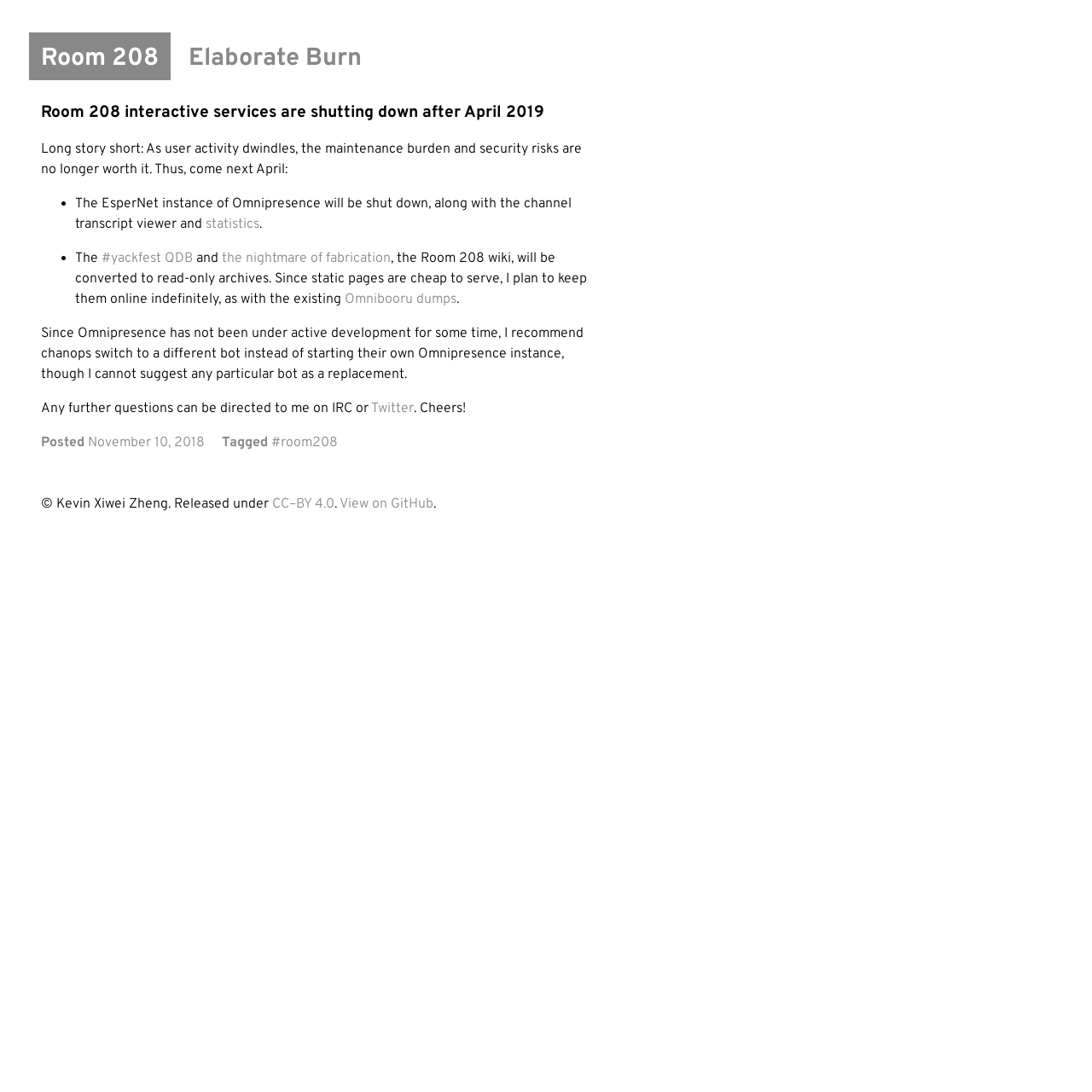Could you specify the bounding box coordinates for the clickable section to complete the following instruction: "Click on the 'Request a Call' link"?

None